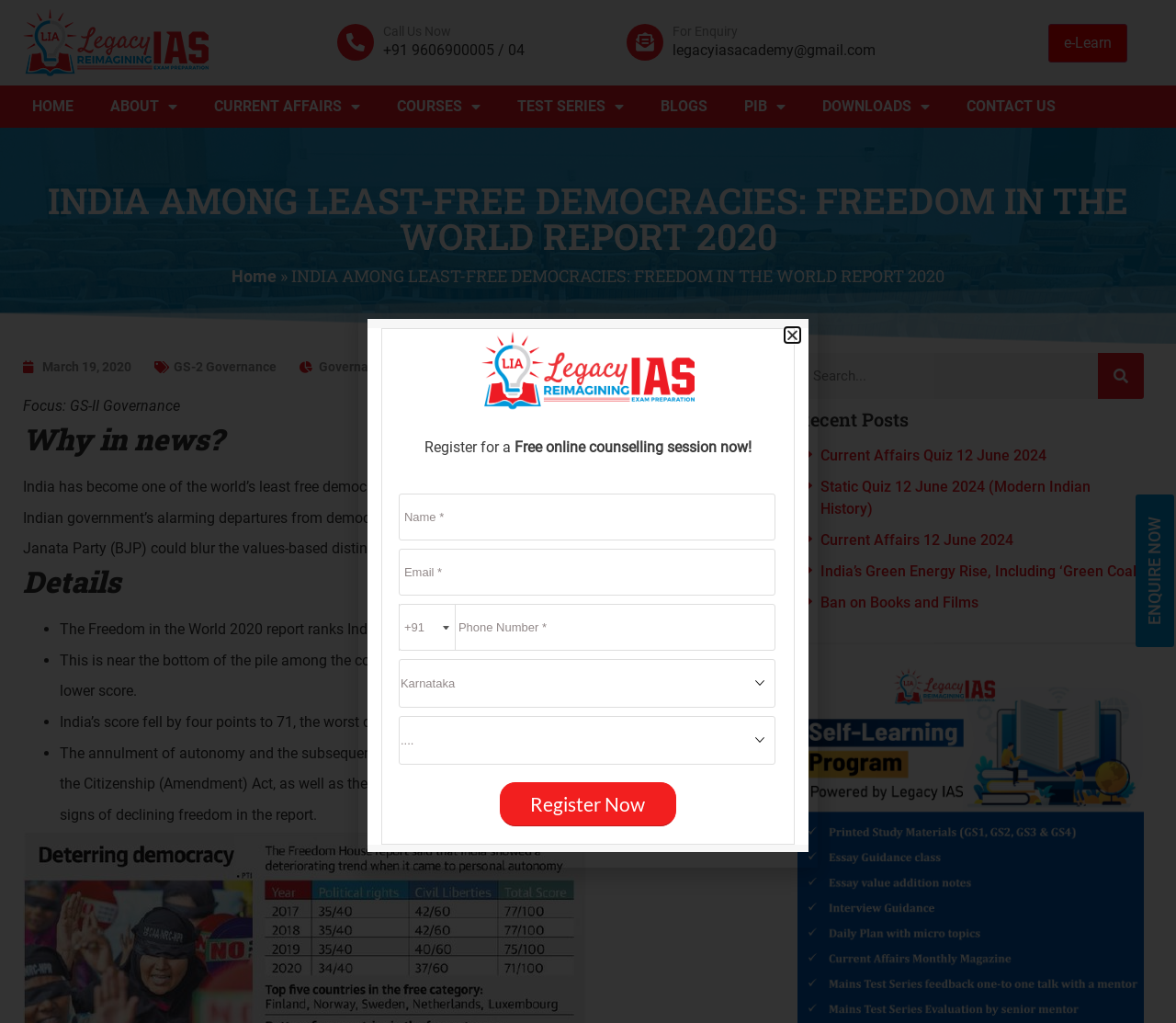Refer to the image and answer the question with as much detail as possible: What is the phone number for enquiry?

I found the phone number by looking at the 'For Enquiry' section, where it is listed as '+91 9606900005 / 04'.